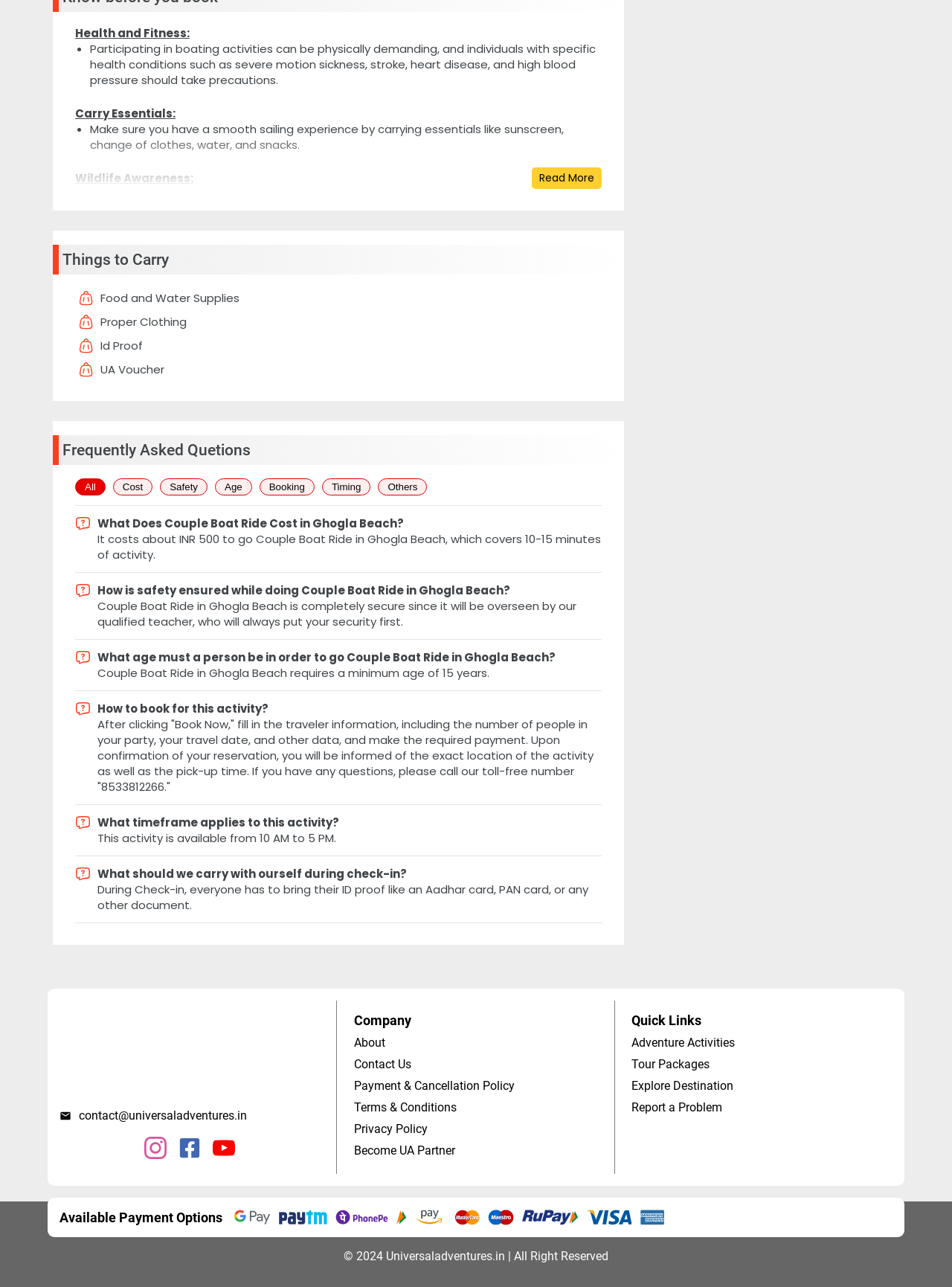Find the bounding box coordinates for the HTML element described as: "Privacy Policy". The coordinates should consist of four float values between 0 and 1, i.e., [left, top, right, bottom].

[0.372, 0.872, 0.628, 0.883]